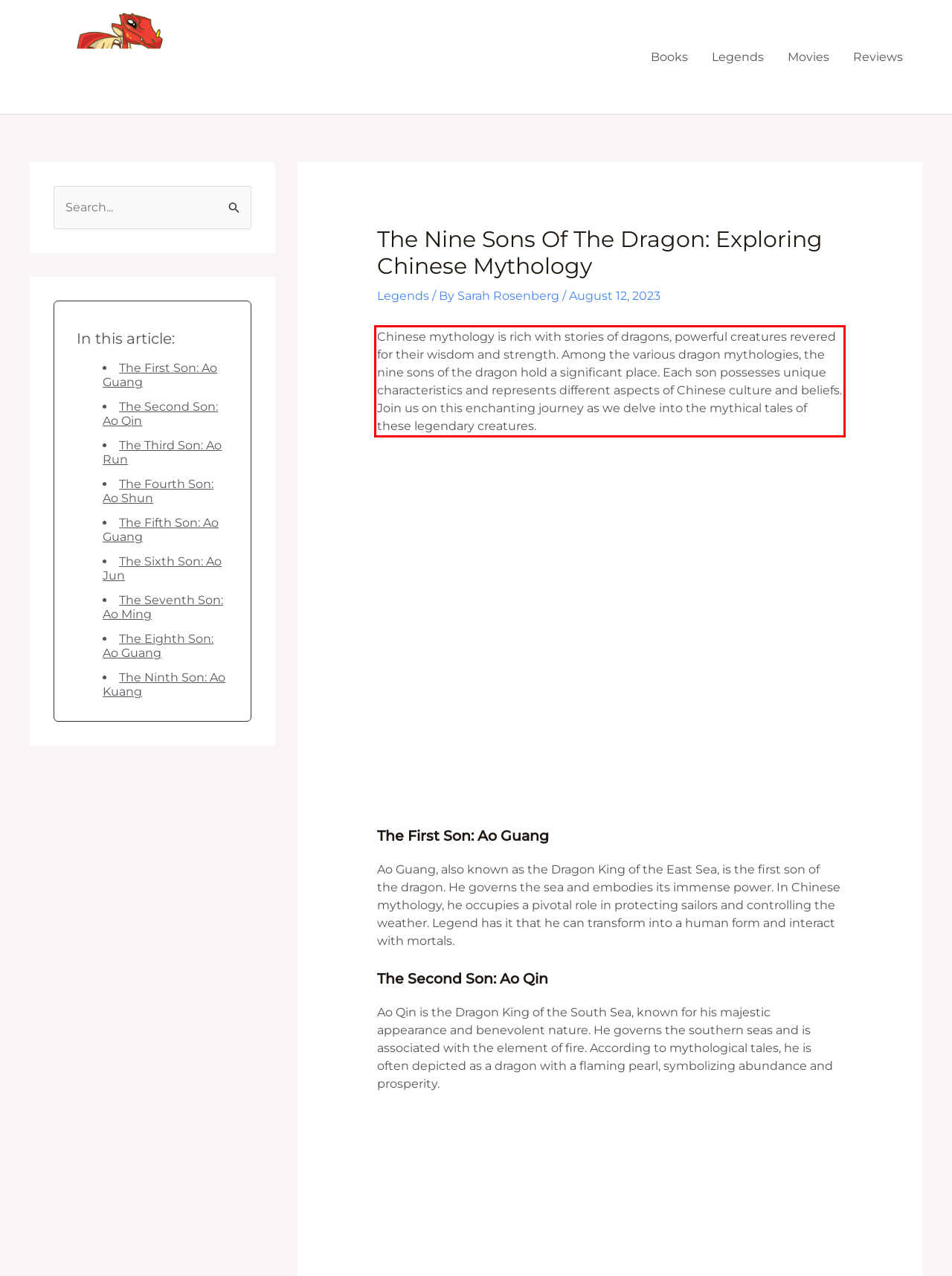Review the webpage screenshot provided, and perform OCR to extract the text from the red bounding box.

Chinese mythology is rich with stories of dragons, powerful creatures revered for their wisdom and strength. Among the various dragon mythologies, the nine sons of the dragon hold a significant place. Each son possesses unique characteristics and represents different aspects of Chinese culture and beliefs. Join us on this enchanting journey as we delve into the mythical tales of these legendary creatures.